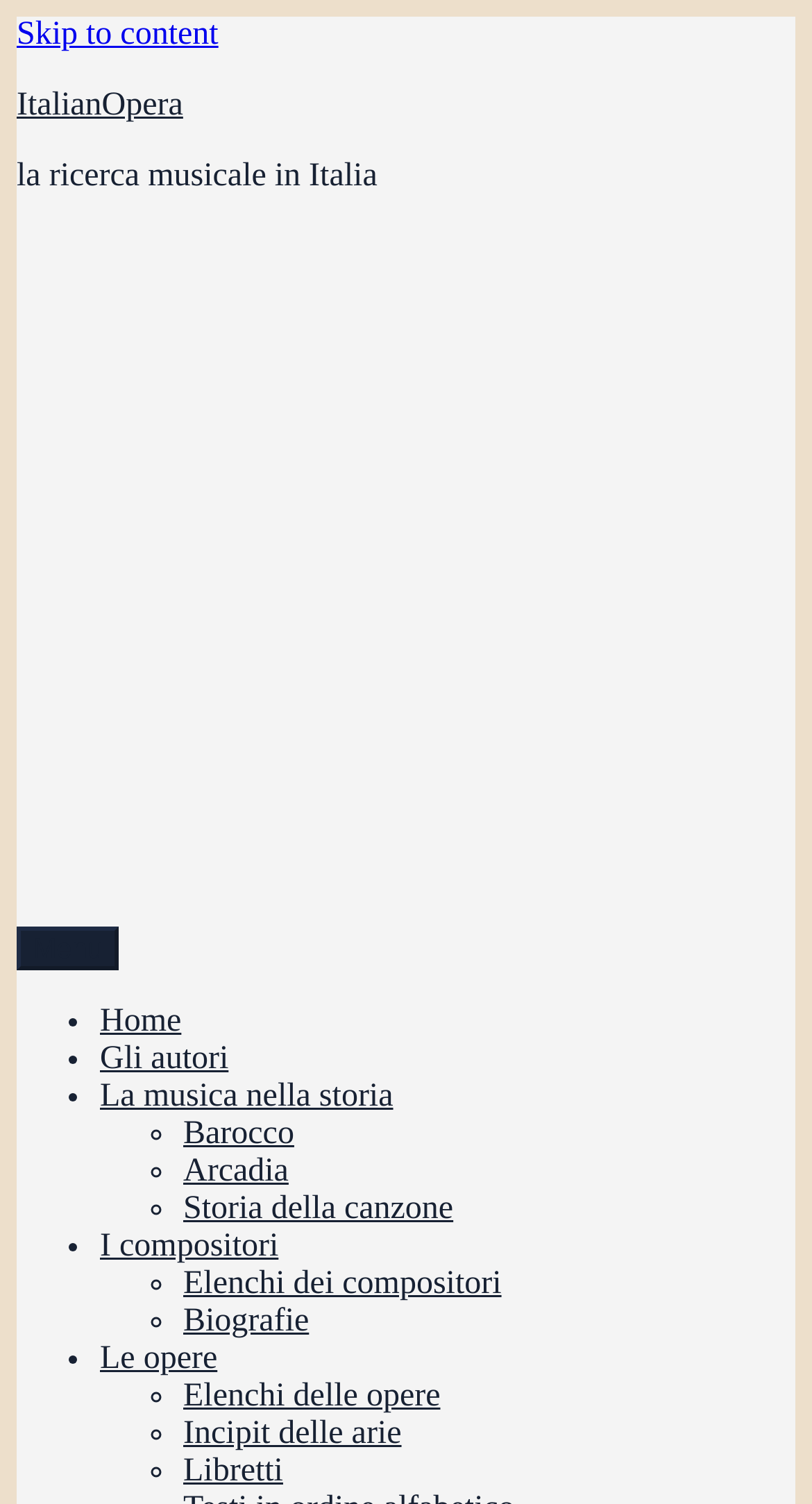Give a one-word or phrase response to the following question: What is the topic of the link 'La musica nella storia'?

Music history